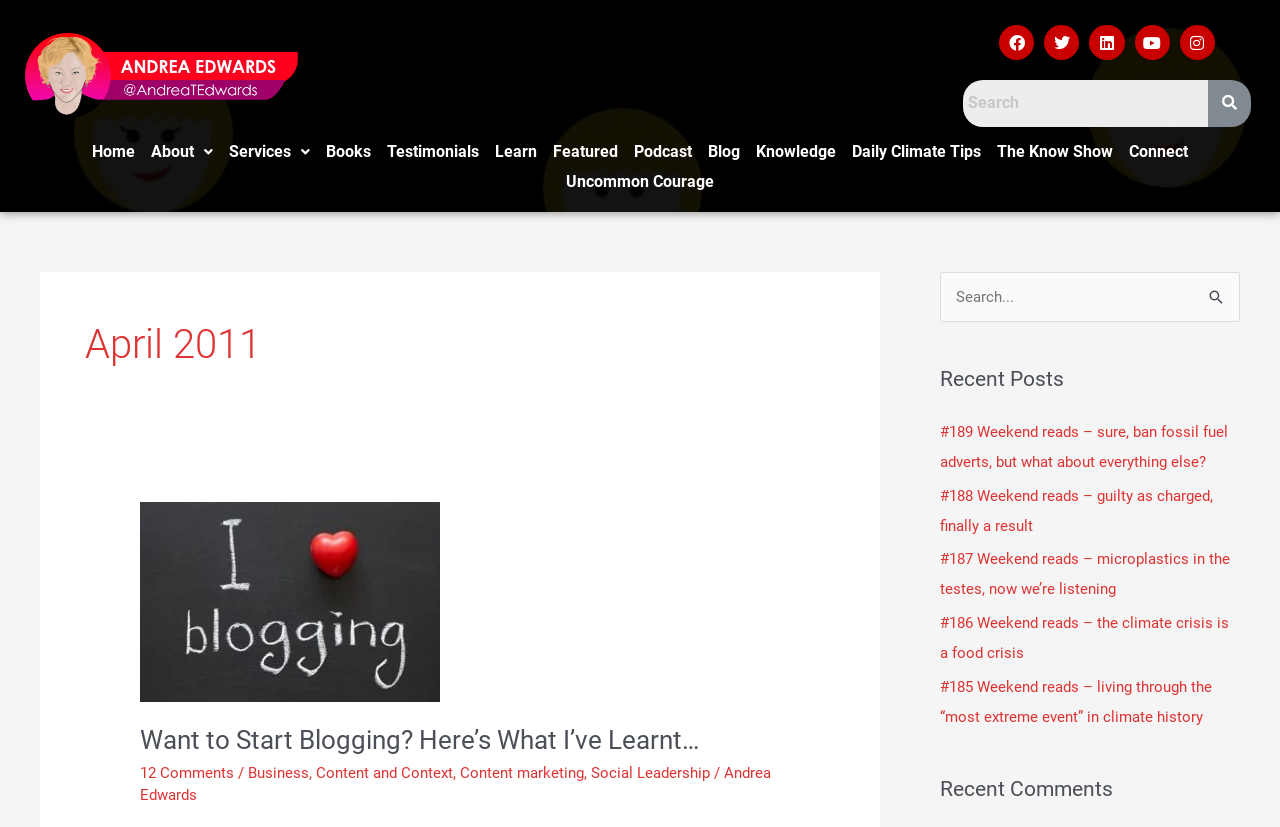Find the bounding box of the UI element described as follows: "Uncommon Courage".

[0.436, 0.201, 0.564, 0.238]